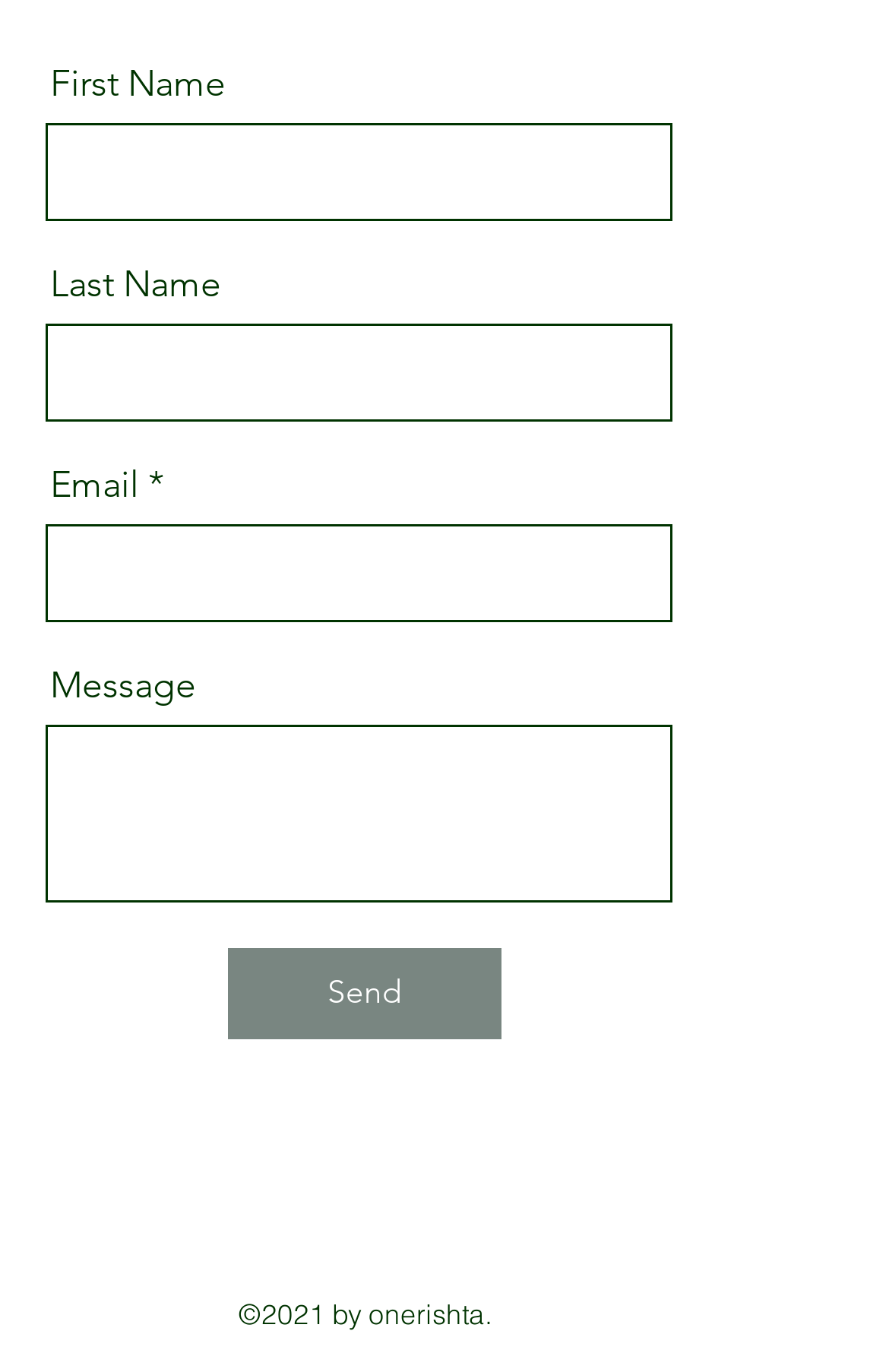What is the label of the first text box?
Kindly give a detailed and elaborate answer to the question.

The first text box is labeled as 'First Name' which is indicated by the StaticText element with the text 'First Name' above the text box.